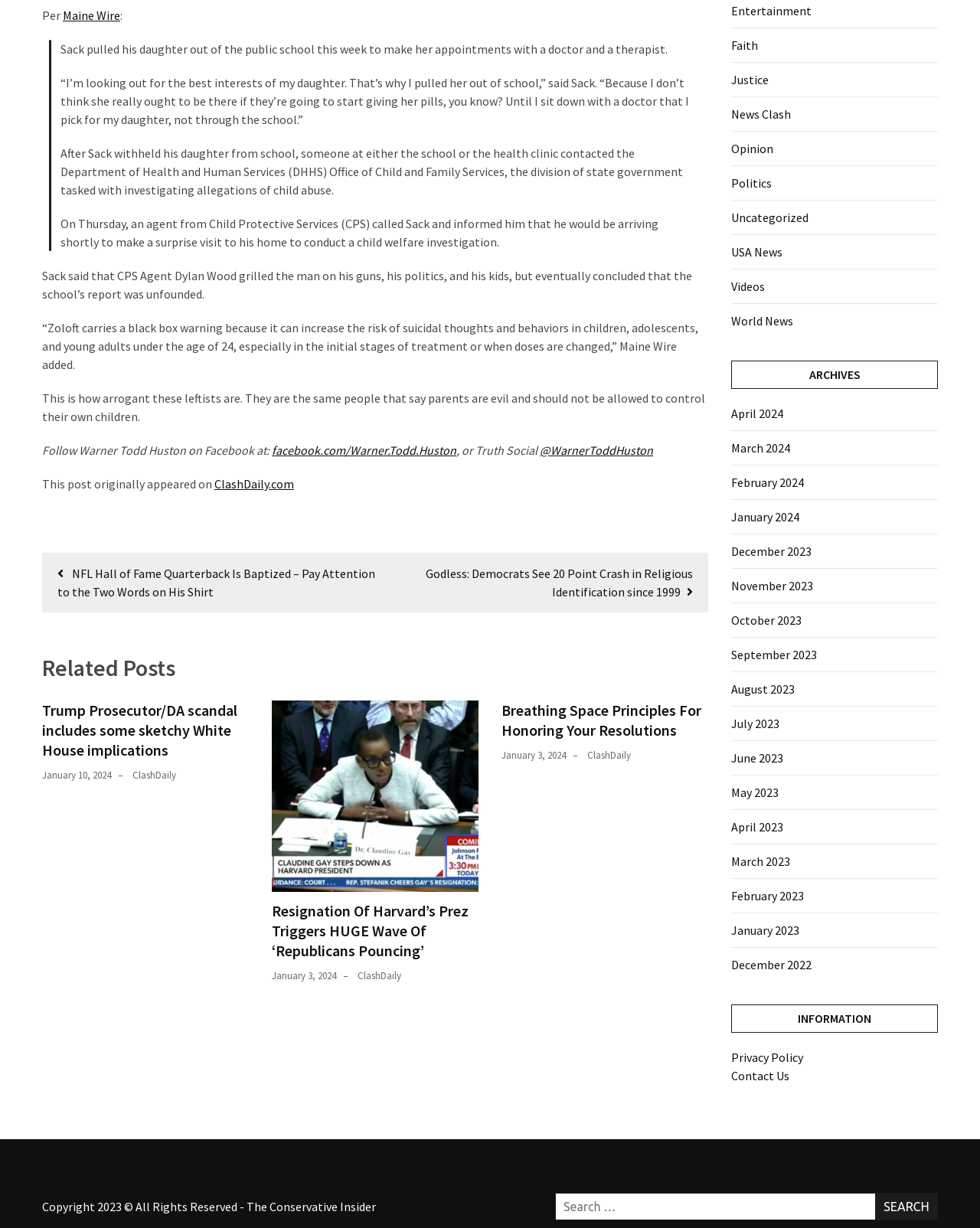Please specify the bounding box coordinates of the element that should be clicked to execute the given instruction: 'Read the article about Sack pulling his daughter out of school'. Ensure the coordinates are four float numbers between 0 and 1, expressed as [left, top, right, bottom].

[0.062, 0.032, 0.704, 0.205]